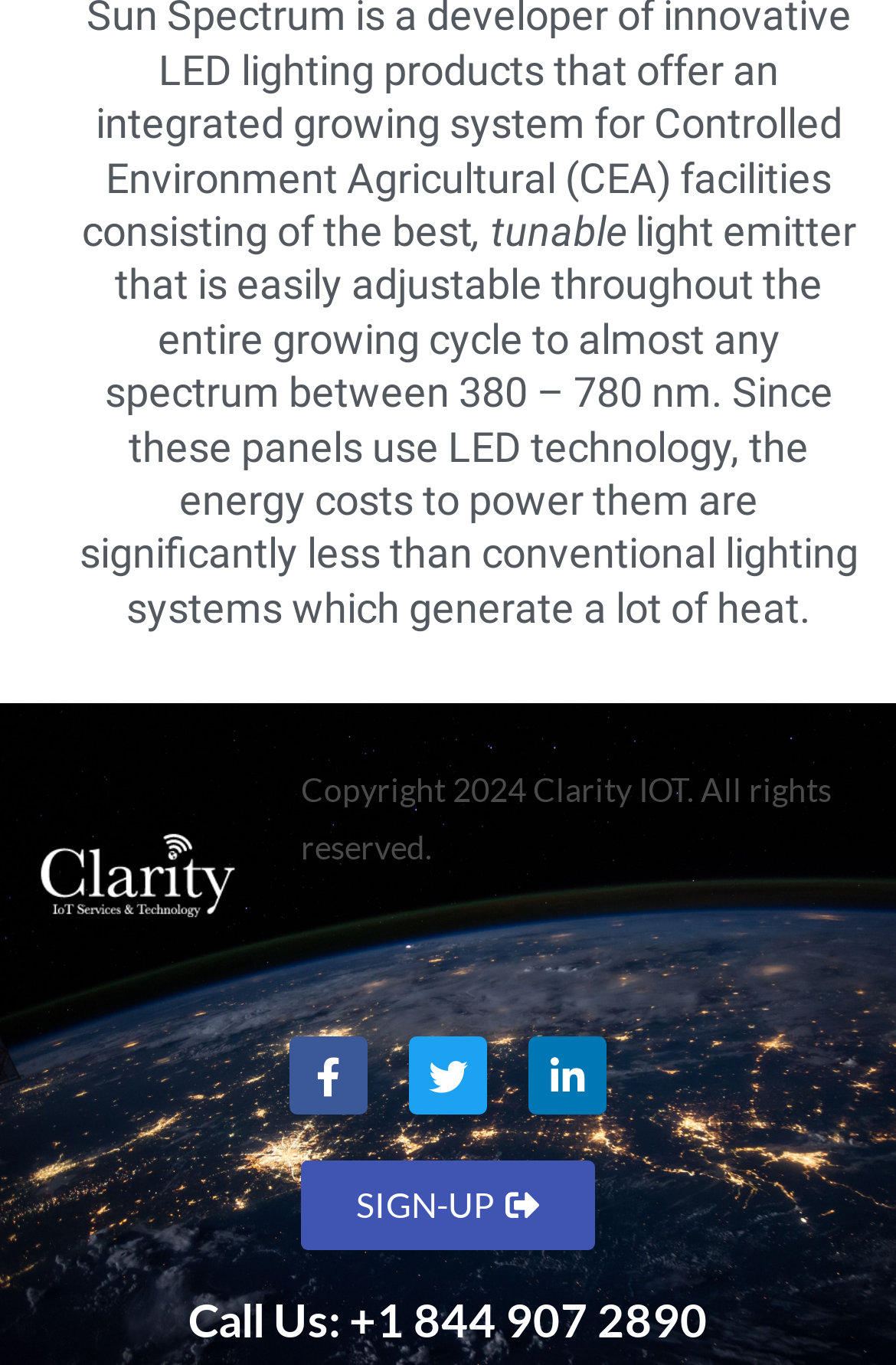Please provide a short answer using a single word or phrase for the question:
What is the purpose of the light emitter?

Adjustable spectrum